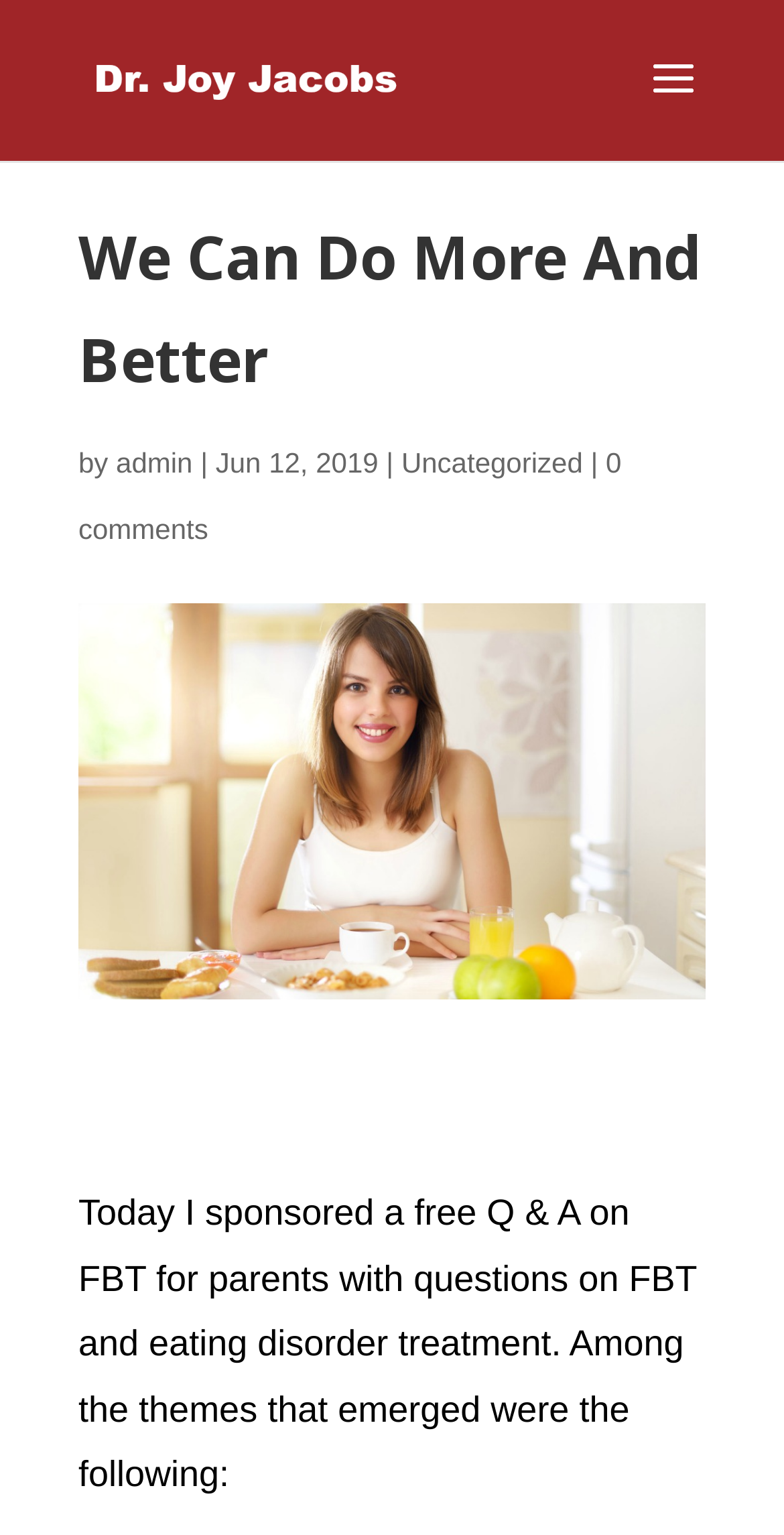What is the author of the blog post?
Answer with a single word or phrase by referring to the visual content.

admin